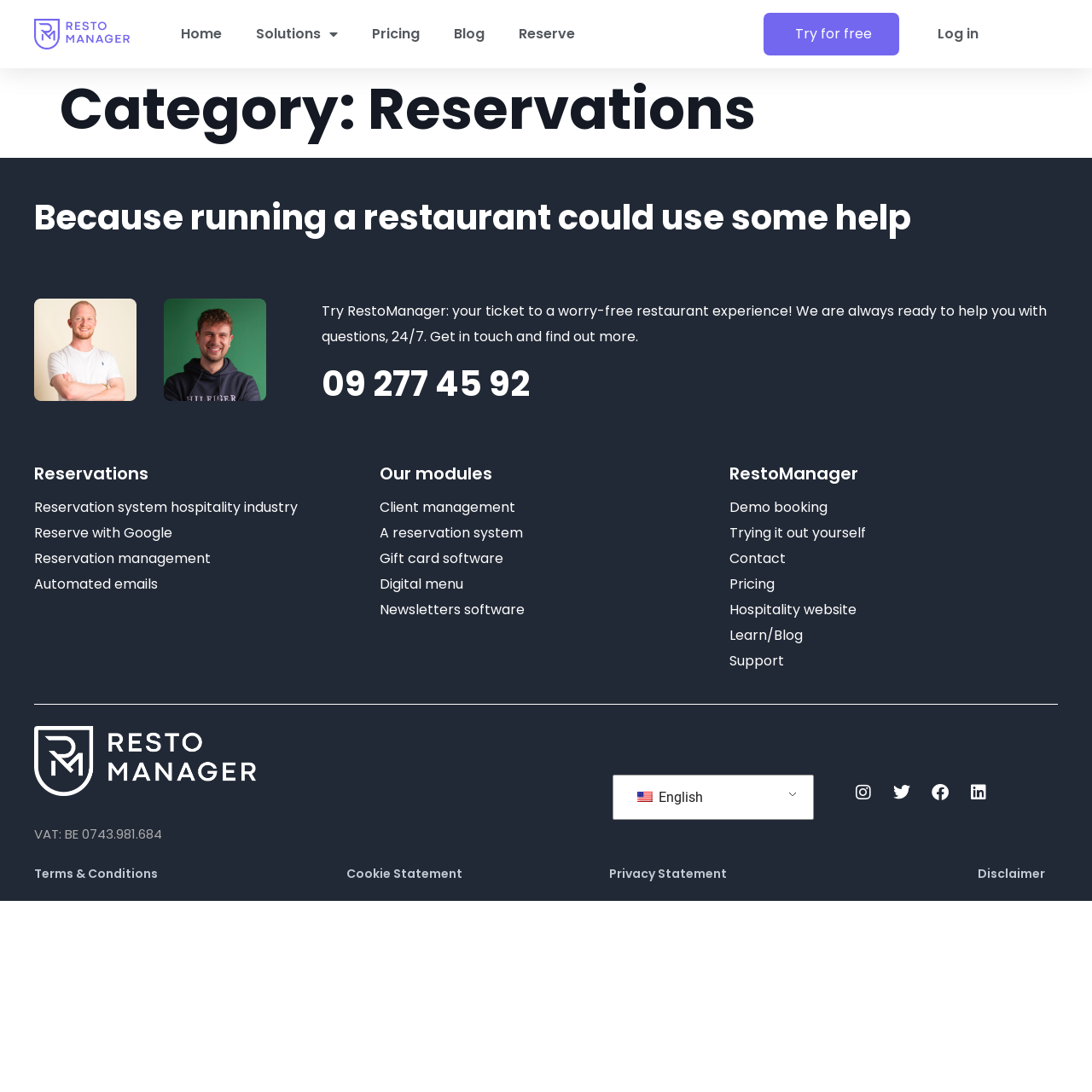Offer a comprehensive description of the webpage’s content and structure.

The webpage is about RestoManager, a restaurant management system. At the top left corner, there is a RestoManager logo, which is an image. Next to it, there are several links, including "Home", "Solutions", "Pricing", "Blog", "Reserve", and "Try for free", which are aligned horizontally. On the right side, there are two more links, "Log in" and "Try for free".

Below the top navigation bar, there is a main section that takes up most of the page. It starts with a header that says "Category: Reservations". Below the header, there is a large heading that reads "Because running a restaurant could use some help". On the left side, there are two images, one of Jef De Niel and one of Stefaan De Vylder. On the right side, there is a block of text that describes RestoManager and its benefits.

Below the text, there are several sections that provide more information about RestoManager's features and services. The first section has a heading that says "Reservations" and lists several links related to reservations, such as "Reservation system hospitality industry" and "Automated emails". The second section has a heading that says "Our modules" and lists several links related to different modules, such as "Client management" and "Digital menu". The third section has a heading that says "RestoManager" and lists several links related to the company, such as "Demo booking" and "Contact".

At the bottom of the page, there is a footer section that contains several links, including "Learn/Blog", "Support", and "Pricing". There are also links to social media platforms, such as Instagram, Twitter, Facebook, and LinkedIn. Additionally, there are links to terms and conditions, cookie statement, privacy statement, and disclaimer.